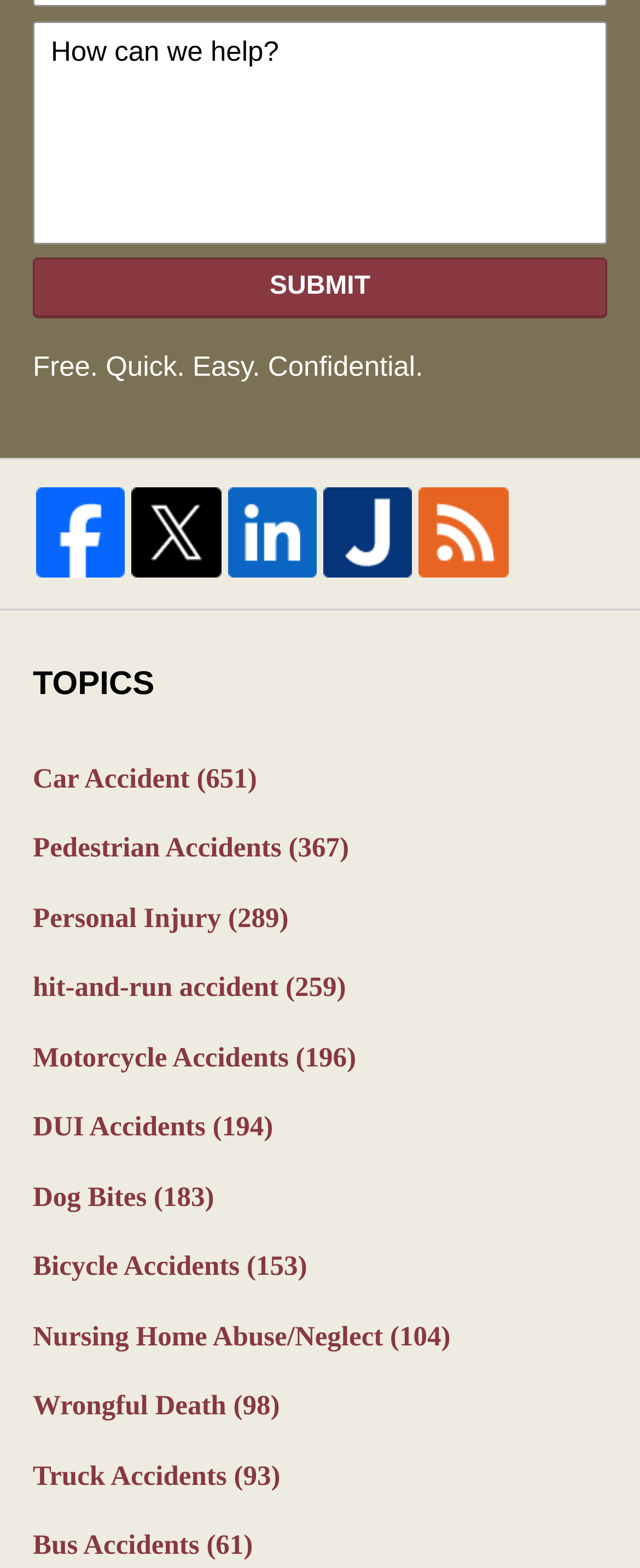Can you find the bounding box coordinates for the element that needs to be clicked to execute this instruction: "search for help"? The coordinates should be given as four float numbers between 0 and 1, i.e., [left, top, right, bottom].

[0.051, 0.014, 0.949, 0.156]